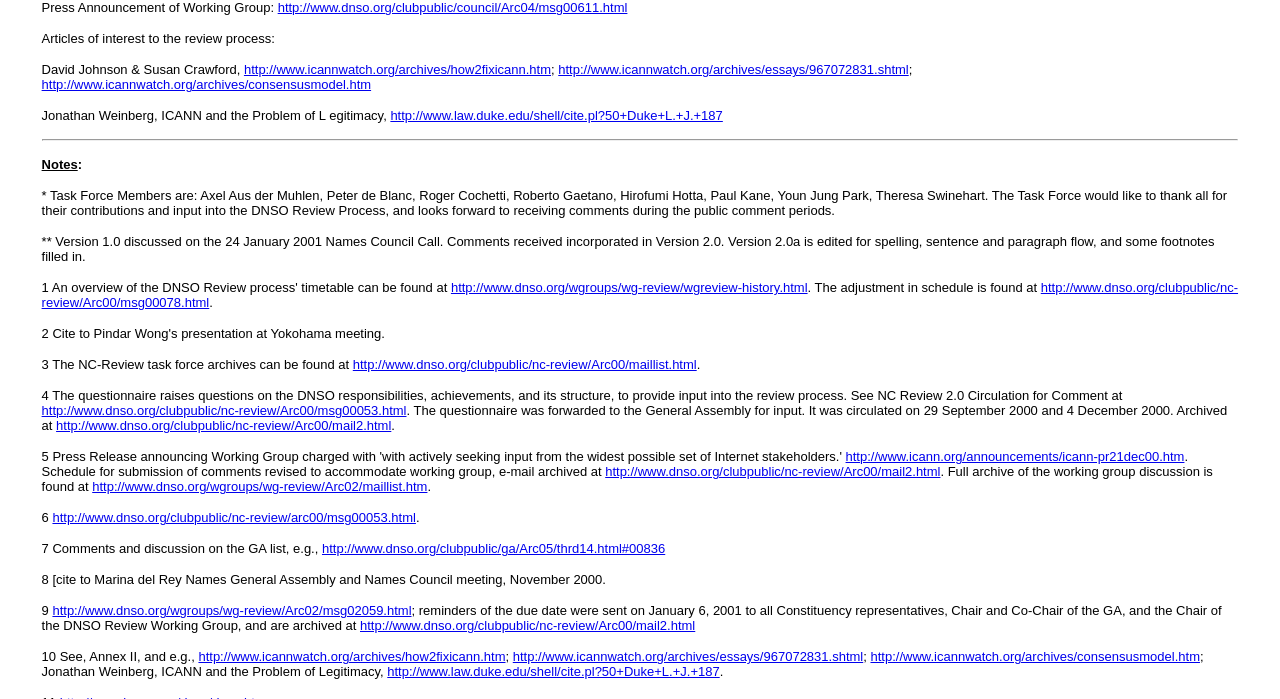Highlight the bounding box of the UI element that corresponds to this description: "http://www.dnso.org/clubpublic/council/Arc04/msg00611.html".

[0.217, 0.001, 0.49, 0.022]